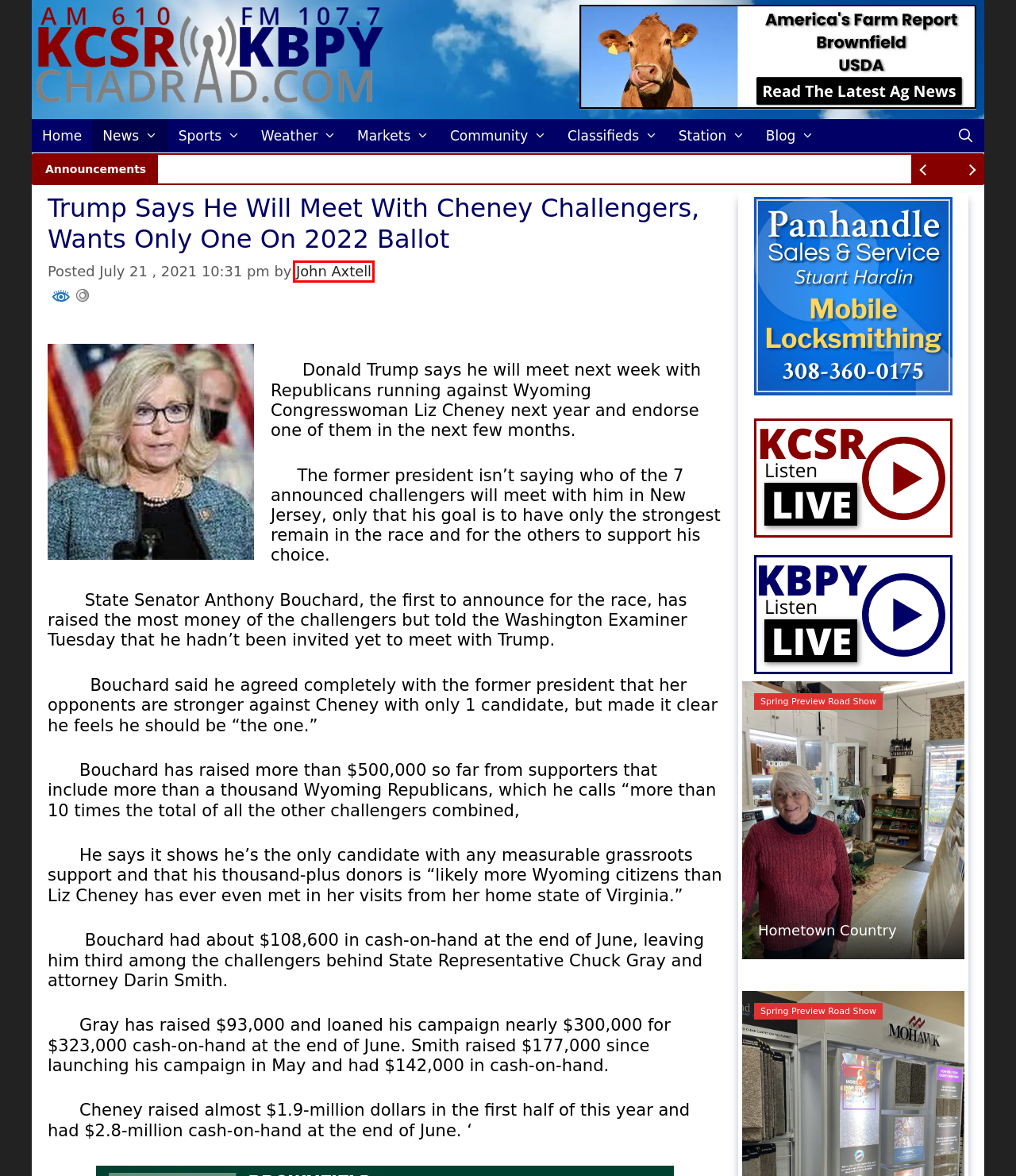Examine the webpage screenshot and identify the UI element enclosed in the red bounding box. Pick the webpage description that most accurately matches the new webpage after clicking the selected element. Here are the candidates:
A. Sports – KCSR / KBPY
B. KCSR / KBPY – chadronradio.com
C. Hometown Country – KCSR / KBPY
D. Classifieds – KCSR / KBPY
E. Weather – KCSR / KBPY
F. Station – KCSR / KBPY
G. John Axtell – KCSR / KBPY
H. Market Prices – KCSR / KBPY

G